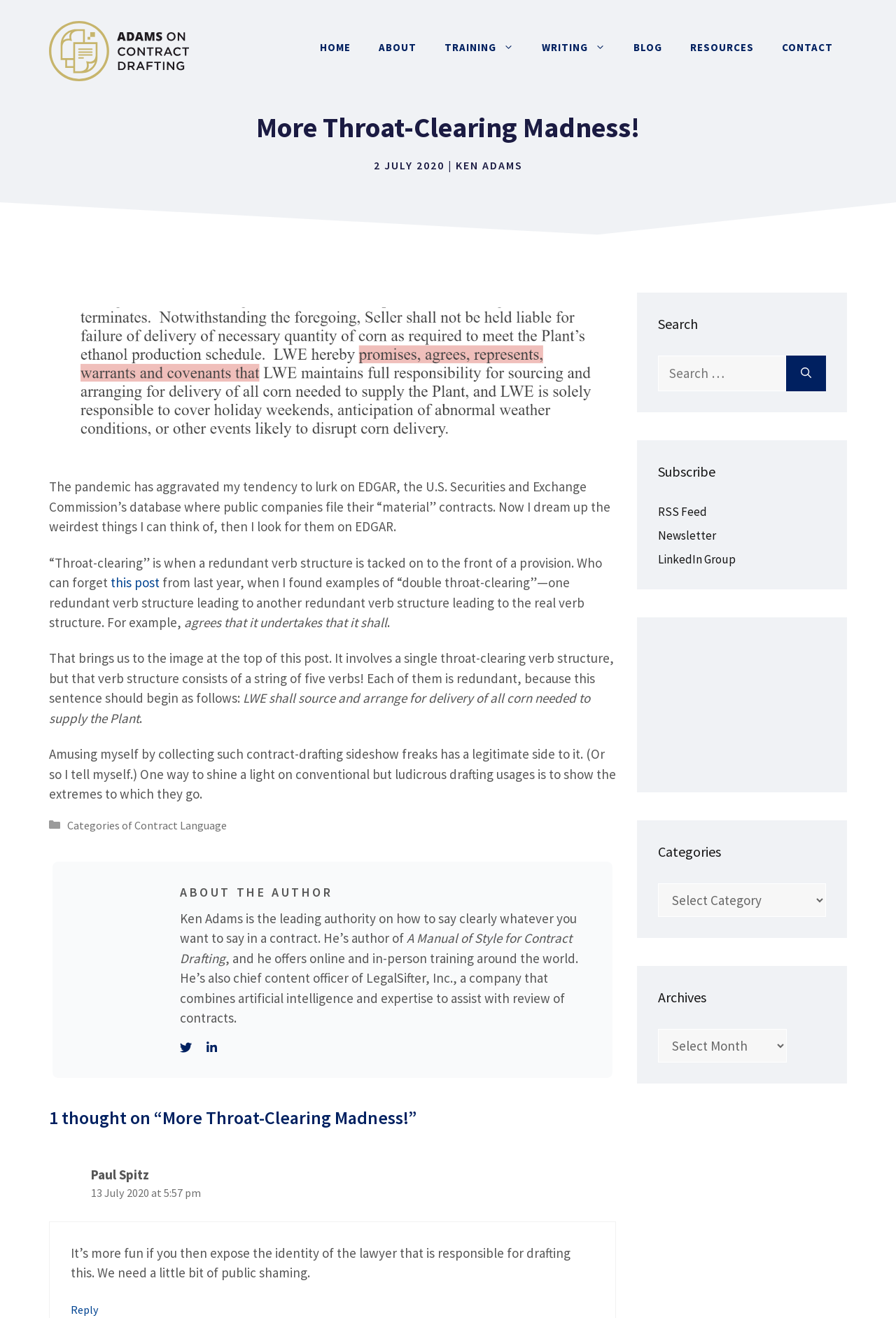Predict the bounding box of the UI element based on the description: "alt="Adams on Contract Drafting"". The coordinates should be four float numbers between 0 and 1, formatted as [left, top, right, bottom].

[0.055, 0.031, 0.211, 0.044]